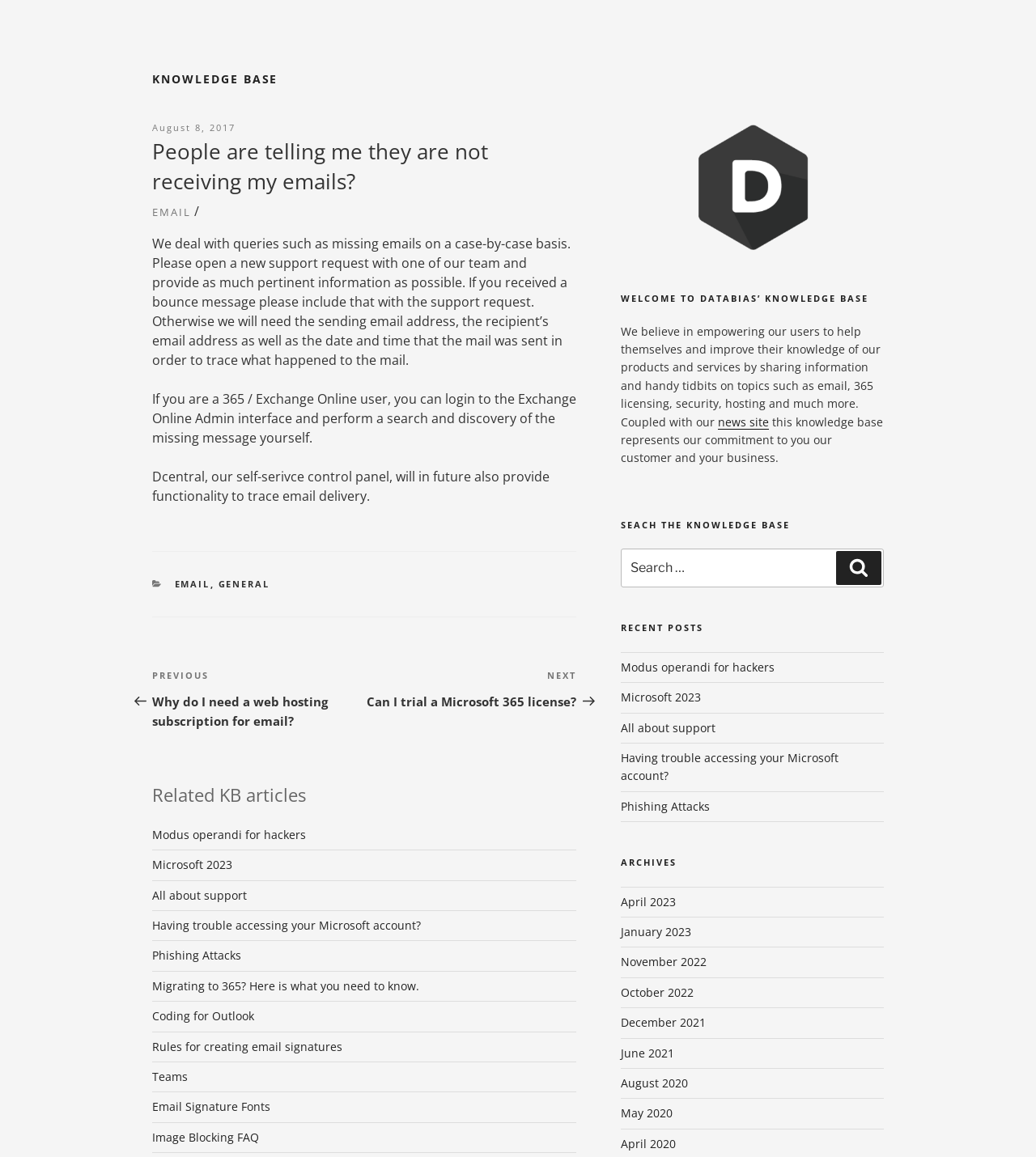Provide the bounding box coordinates of the HTML element described as: "Image Blocking FAQ". The bounding box coordinates should be four float numbers between 0 and 1, i.e., [left, top, right, bottom].

[0.147, 0.976, 0.25, 0.989]